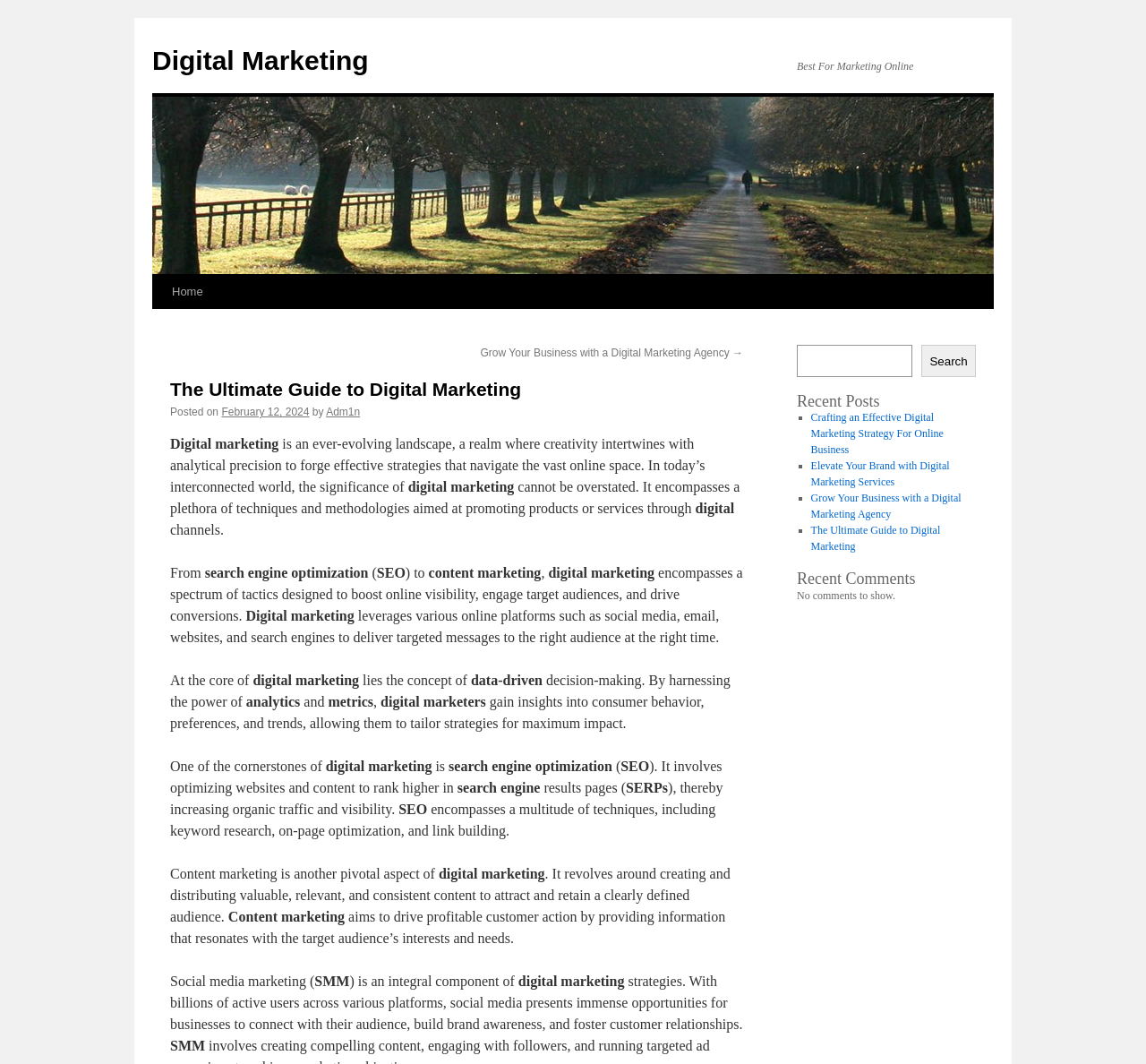Provide the bounding box coordinates of the HTML element described by the text: "Digital Marketing". The coordinates should be in the format [left, top, right, bottom] with values between 0 and 1.

[0.133, 0.043, 0.322, 0.071]